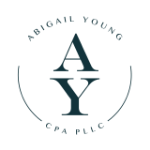What does the logo reflect?
Refer to the image and provide a one-word or short phrase answer.

Commitment to professionalism